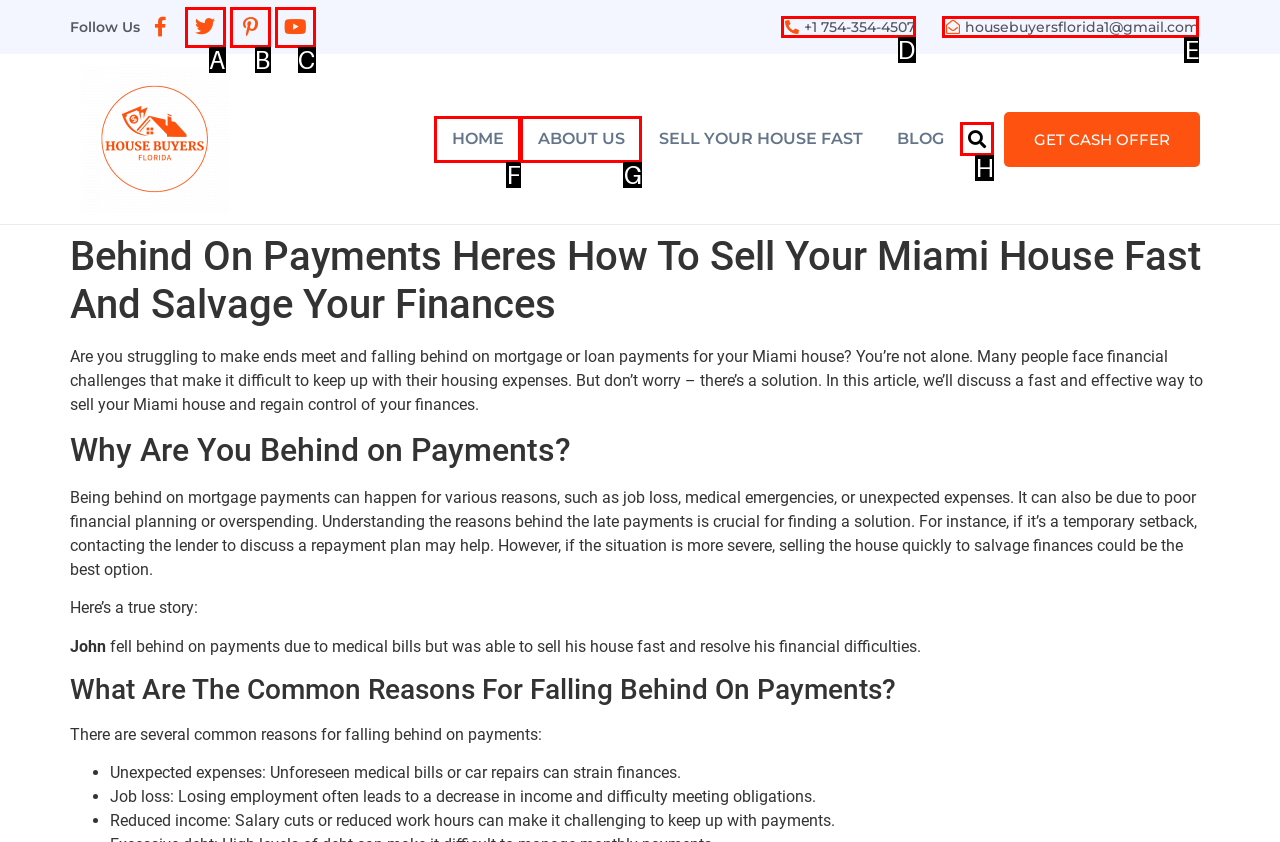Point out the option that aligns with the description: ABOUT US
Provide the letter of the corresponding choice directly.

G